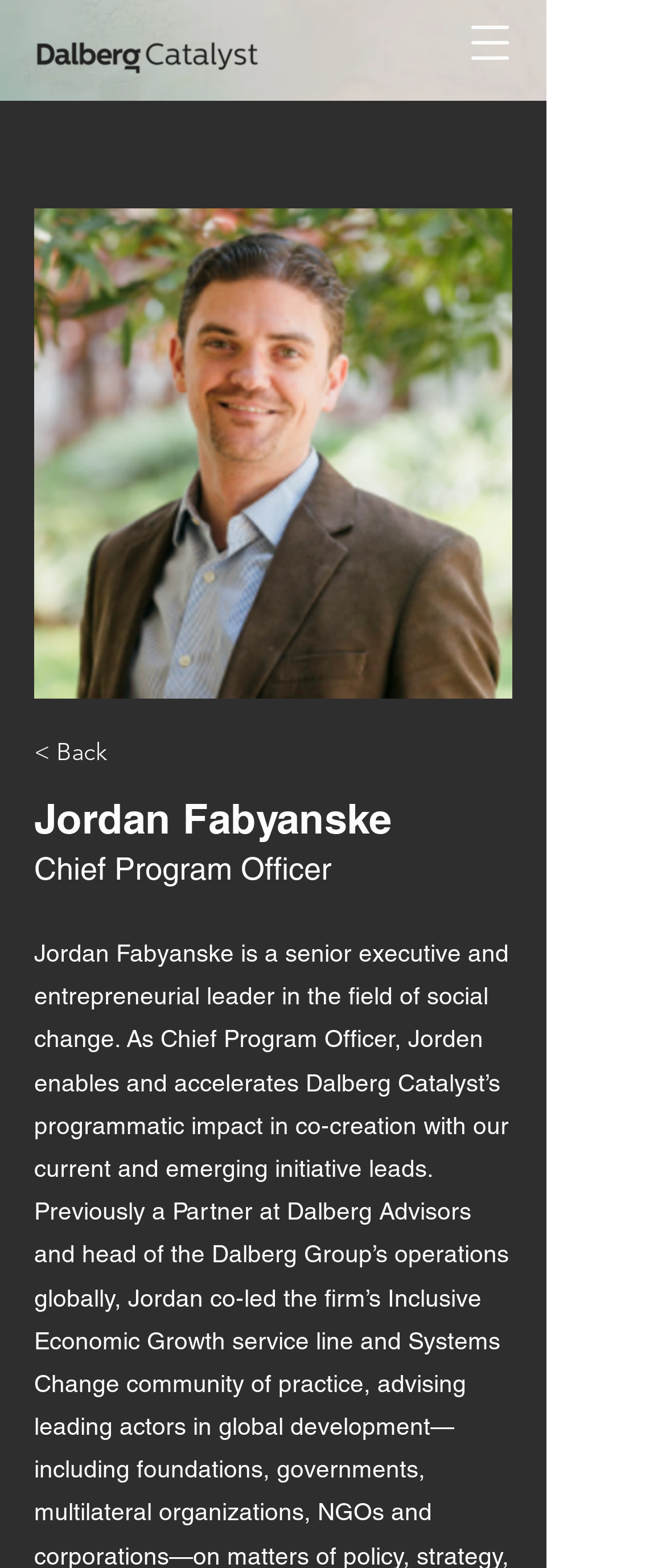Identify and provide the bounding box coordinates of the UI element described: "< Back". The coordinates should be formatted as [left, top, right, bottom], with each number being a float between 0 and 1.

[0.051, 0.462, 0.359, 0.499]